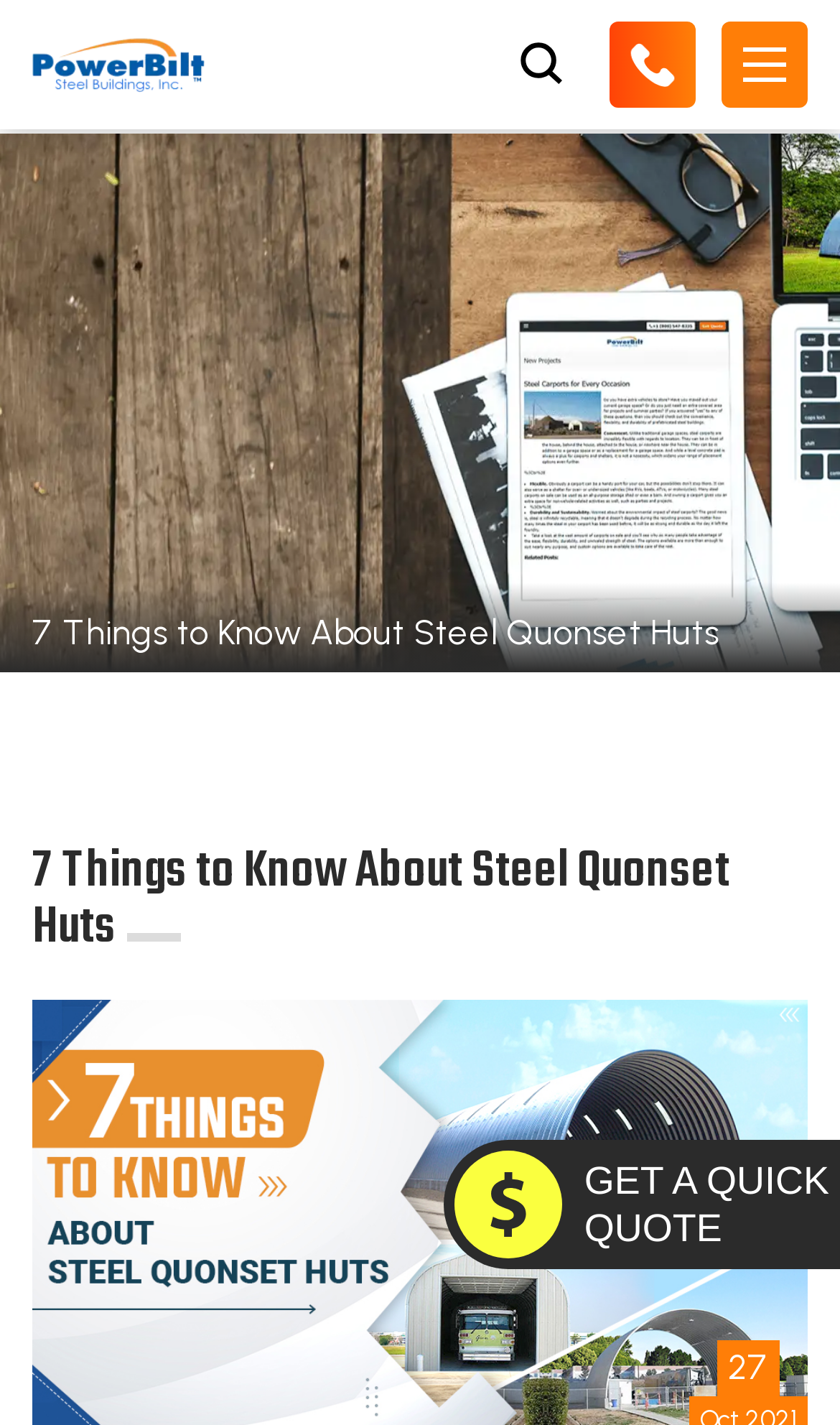Answer with a single word or phrase: 
What is the number displayed at the bottom of the page?

27